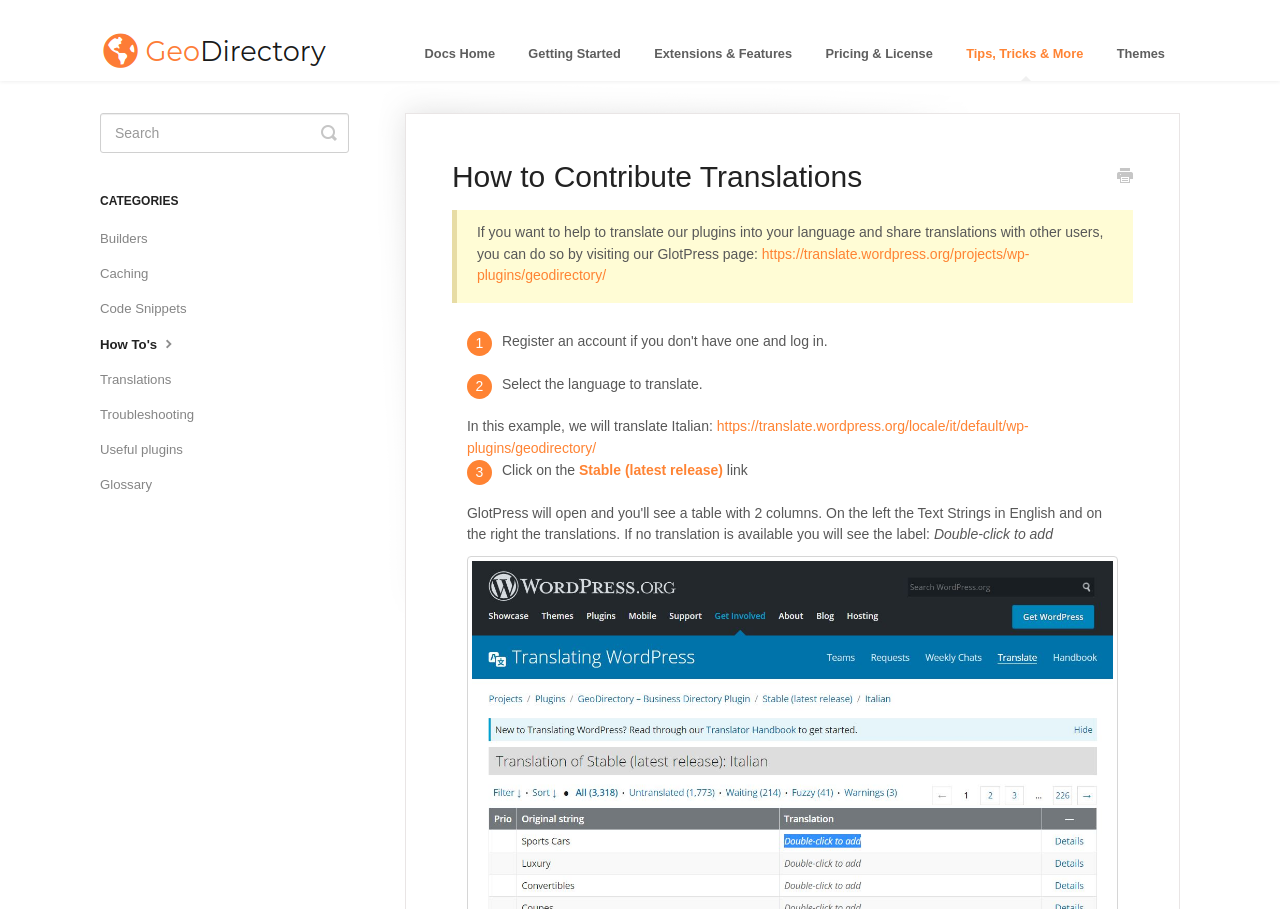Bounding box coordinates must be specified in the format (top-left x, top-left y, bottom-right x, bottom-right y). All values should be floating point numbers between 0 and 1. What are the bounding box coordinates of the UI element described as: Tips, Tricks & More

[0.743, 0.03, 0.858, 0.089]